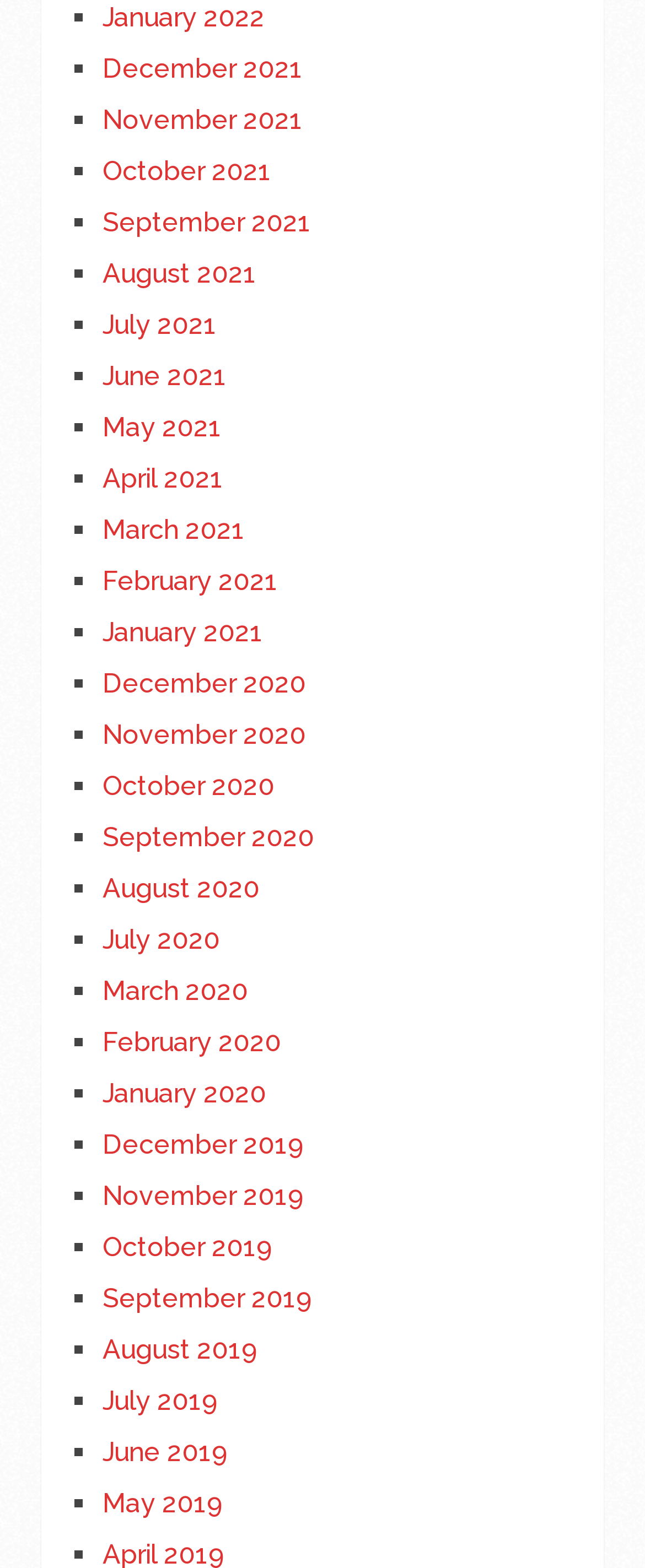Locate the bounding box coordinates of the item that should be clicked to fulfill the instruction: "Browse October 2021".

[0.159, 0.099, 0.42, 0.119]